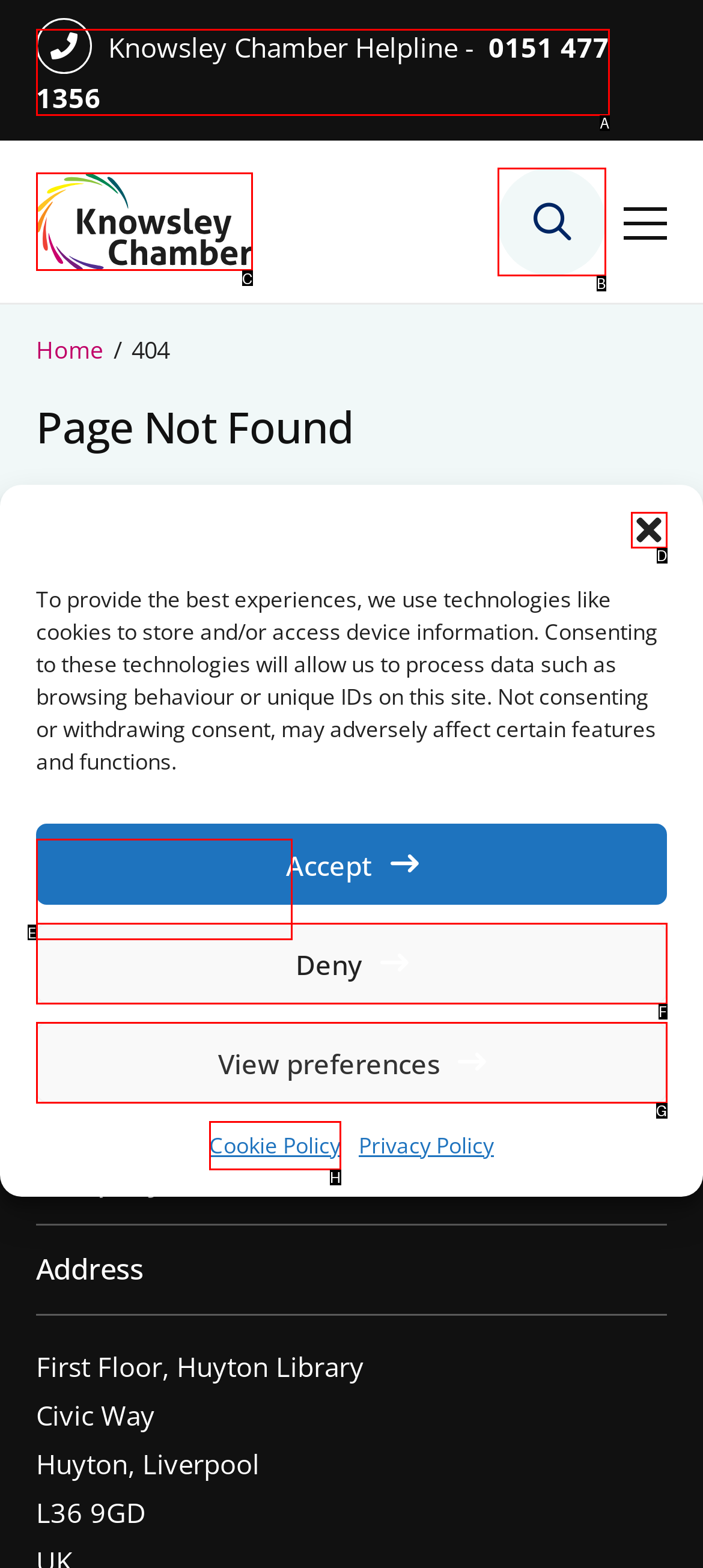Select the letter of the UI element that best matches: 0151 477 1356
Answer with the letter of the correct option directly.

A